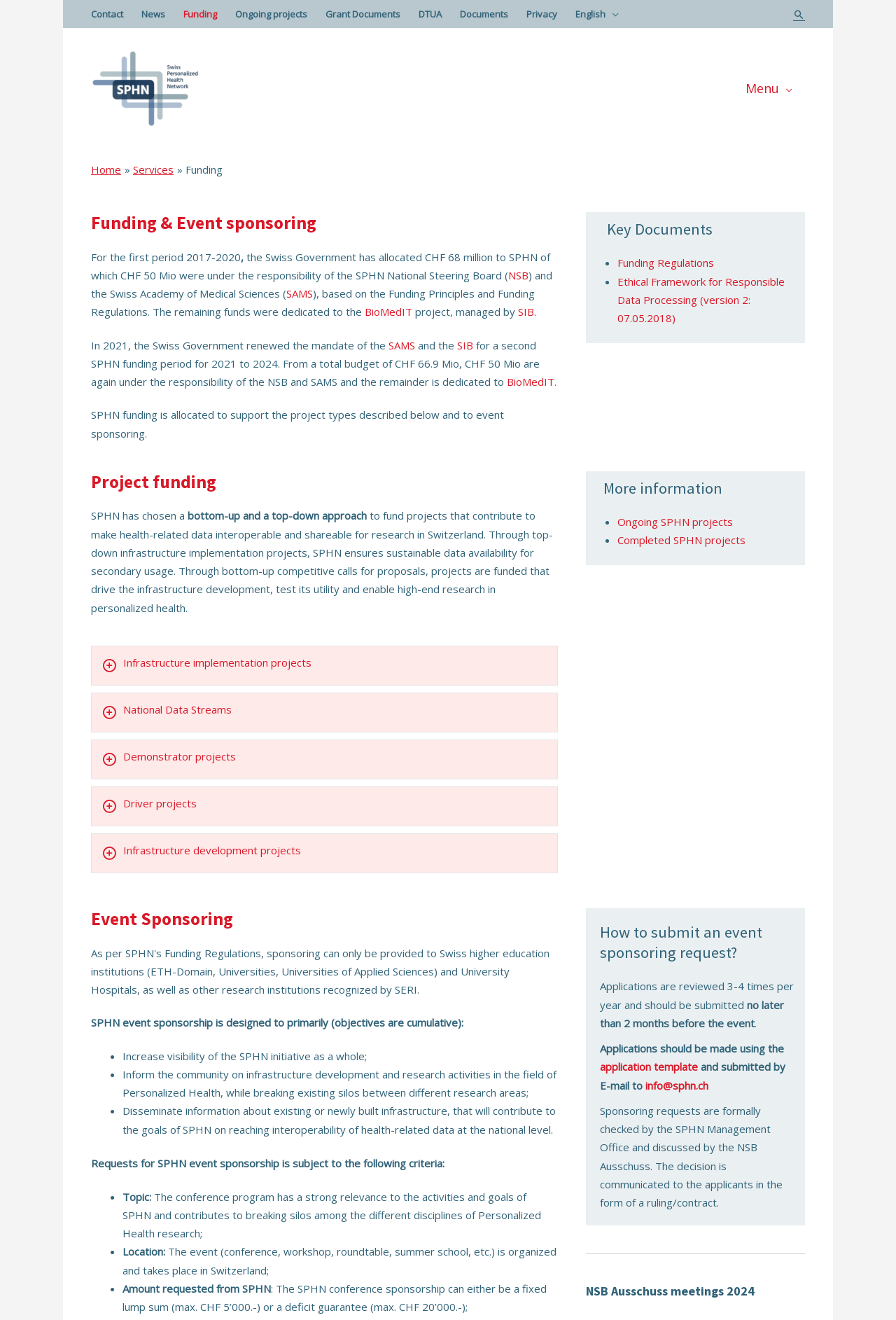How much did the Swiss Government allocate to SPHN for the first period?
Carefully analyze the image and provide a thorough answer to the question.

I found the answer by reading the text on the webpage, which states 'For the first period 2017-2020, the Swiss Government has allocated CHF 68 million to SPHN...'.